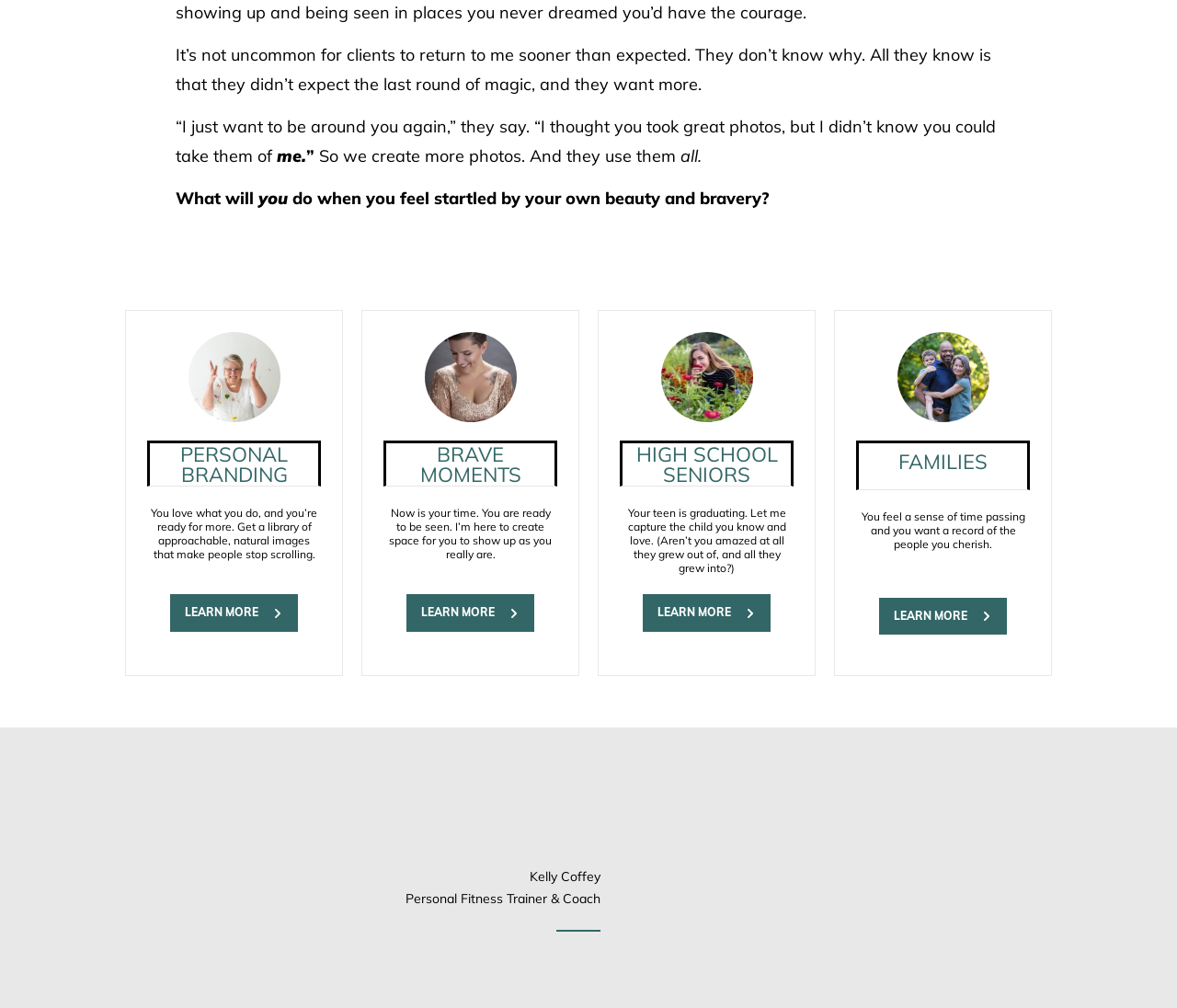Answer the following in one word or a short phrase: 
Who is the target audience for the 'HIGH SCHOOL SENIORS' photography service?

Parents of high school seniors